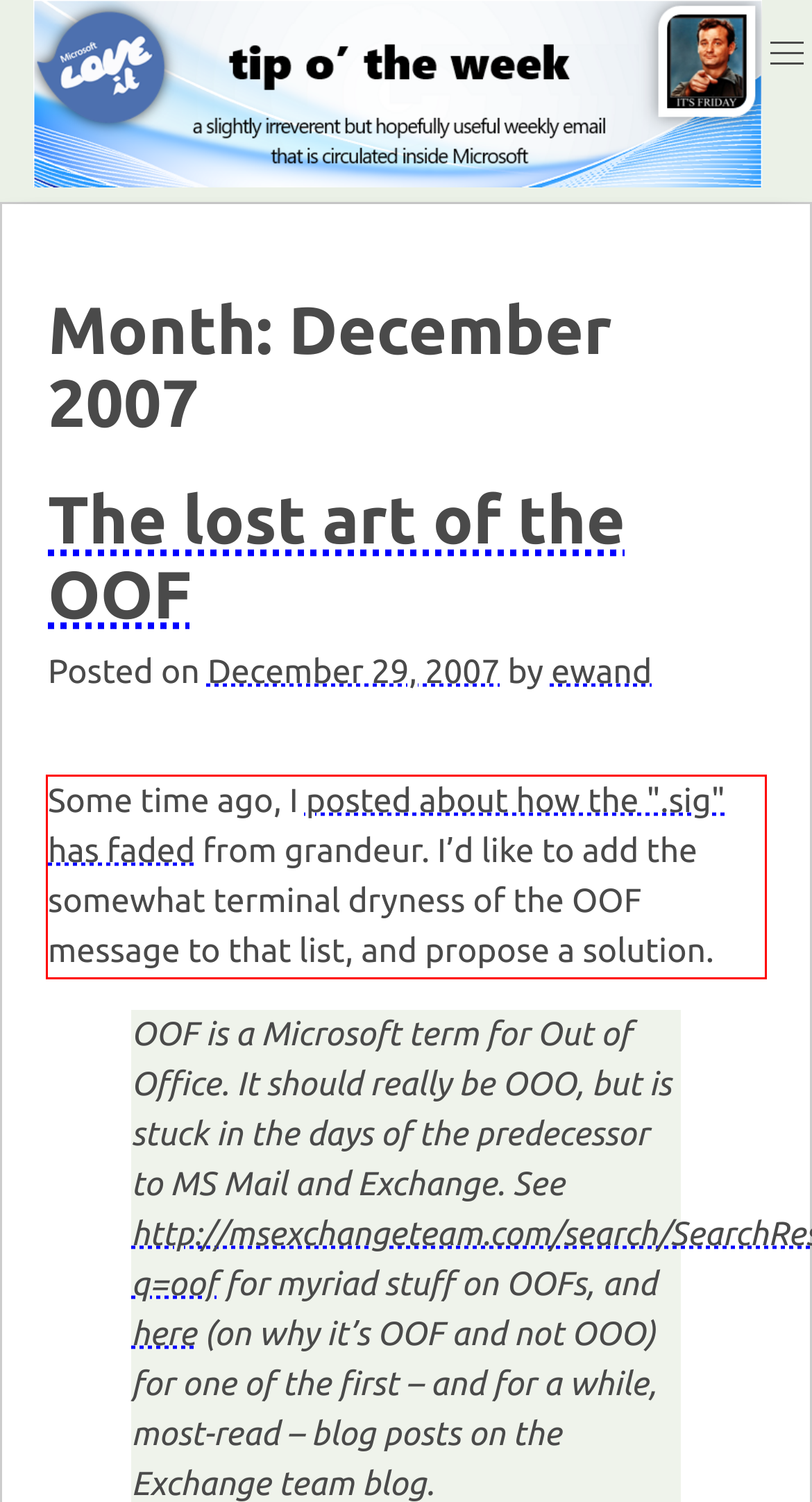There is a screenshot of a webpage with a red bounding box around a UI element. Please use OCR to extract the text within the red bounding box.

Some time ago, I posted about how the ".sig" has faded from grandeur. I’d like to add the somewhat terminal dryness of the OOF message to that list, and propose a solution.